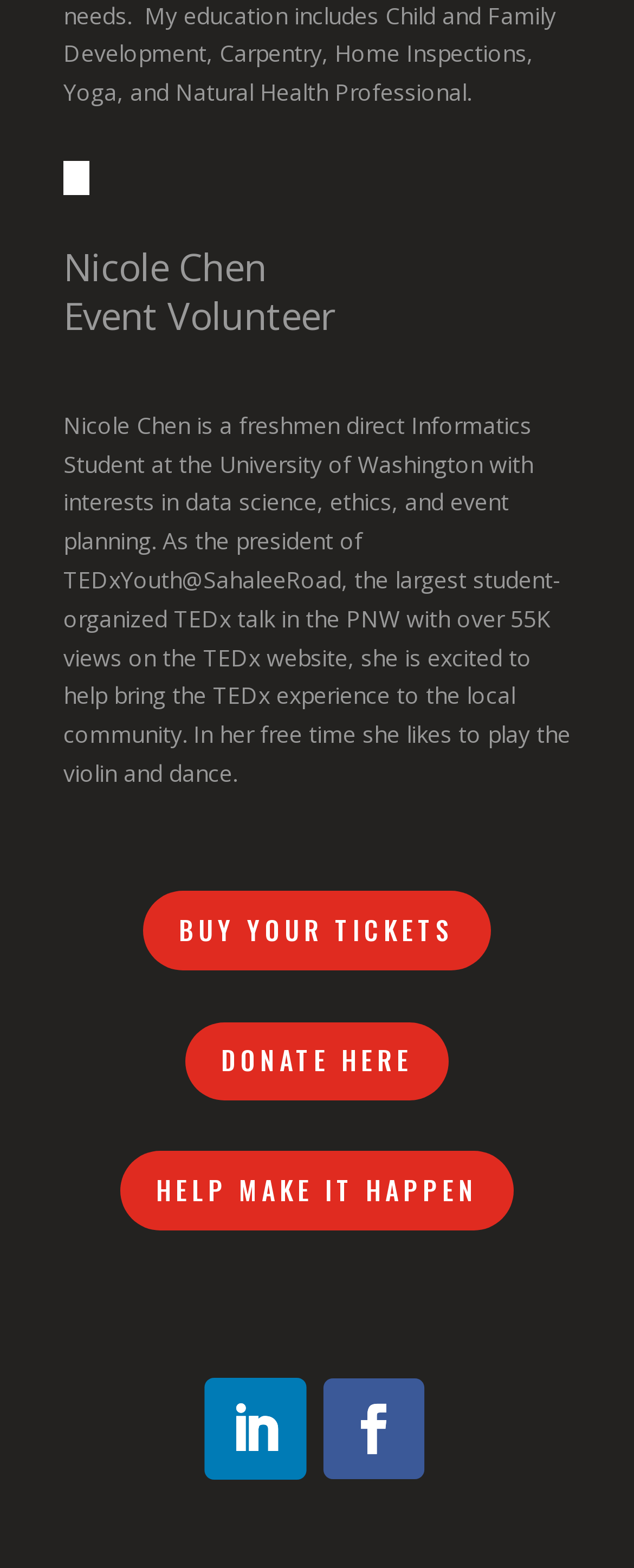Provide a brief response to the question below using a single word or phrase: 
How many links are there on the webpage?

5